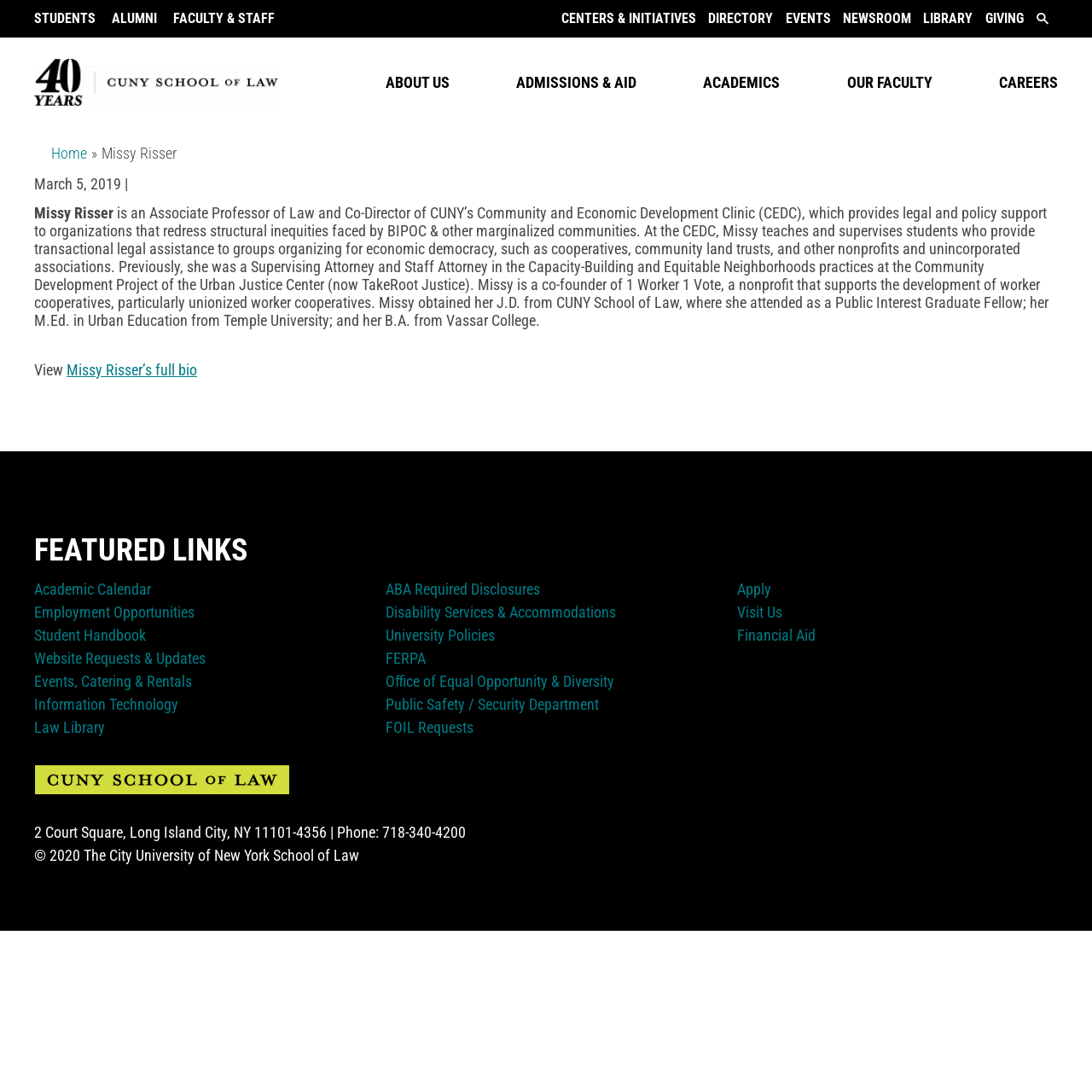What is the phone number of the law school?
Please analyze the image and answer the question with as much detail as possible.

I found the answer by looking at the bottom of the webpage, where the contact information is provided. The phone number is listed as '718-340-4200'.